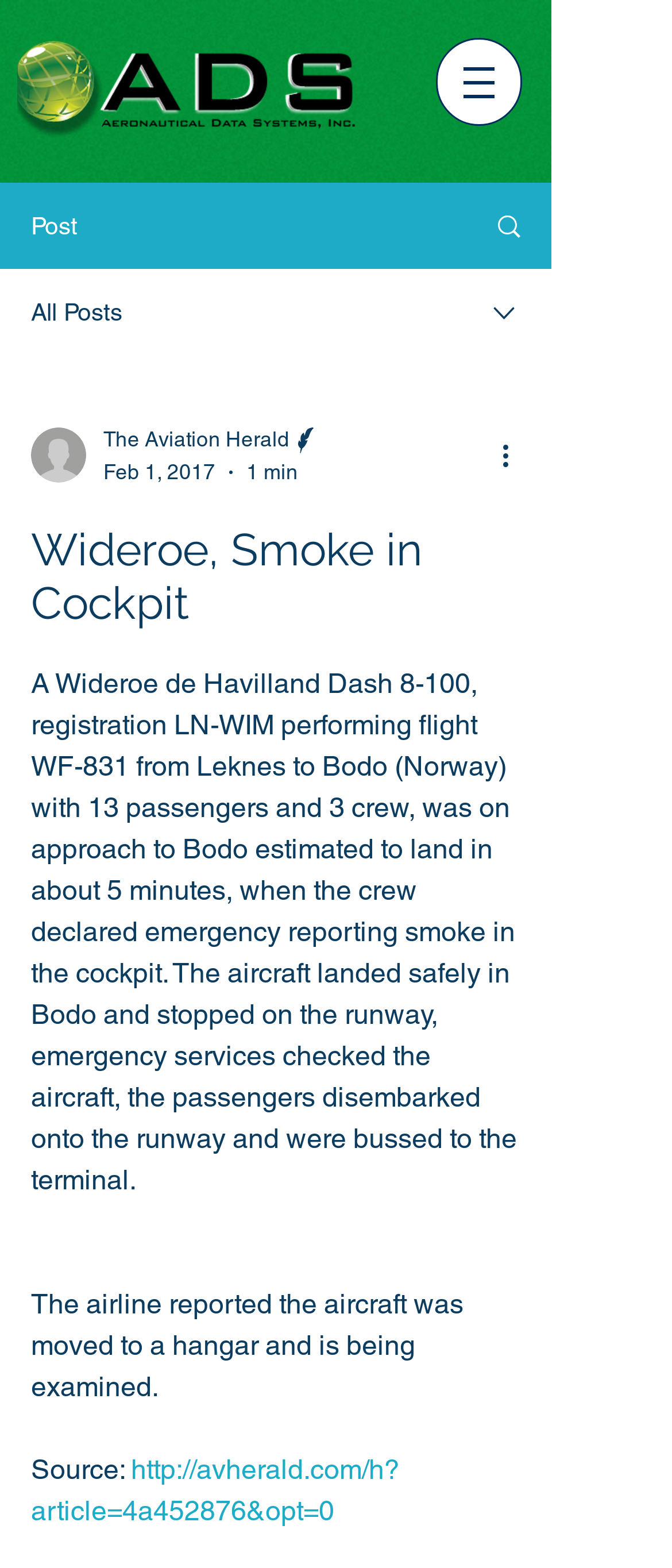What is the registration of the aircraft?
Look at the screenshot and give a one-word or phrase answer.

LN-WIM